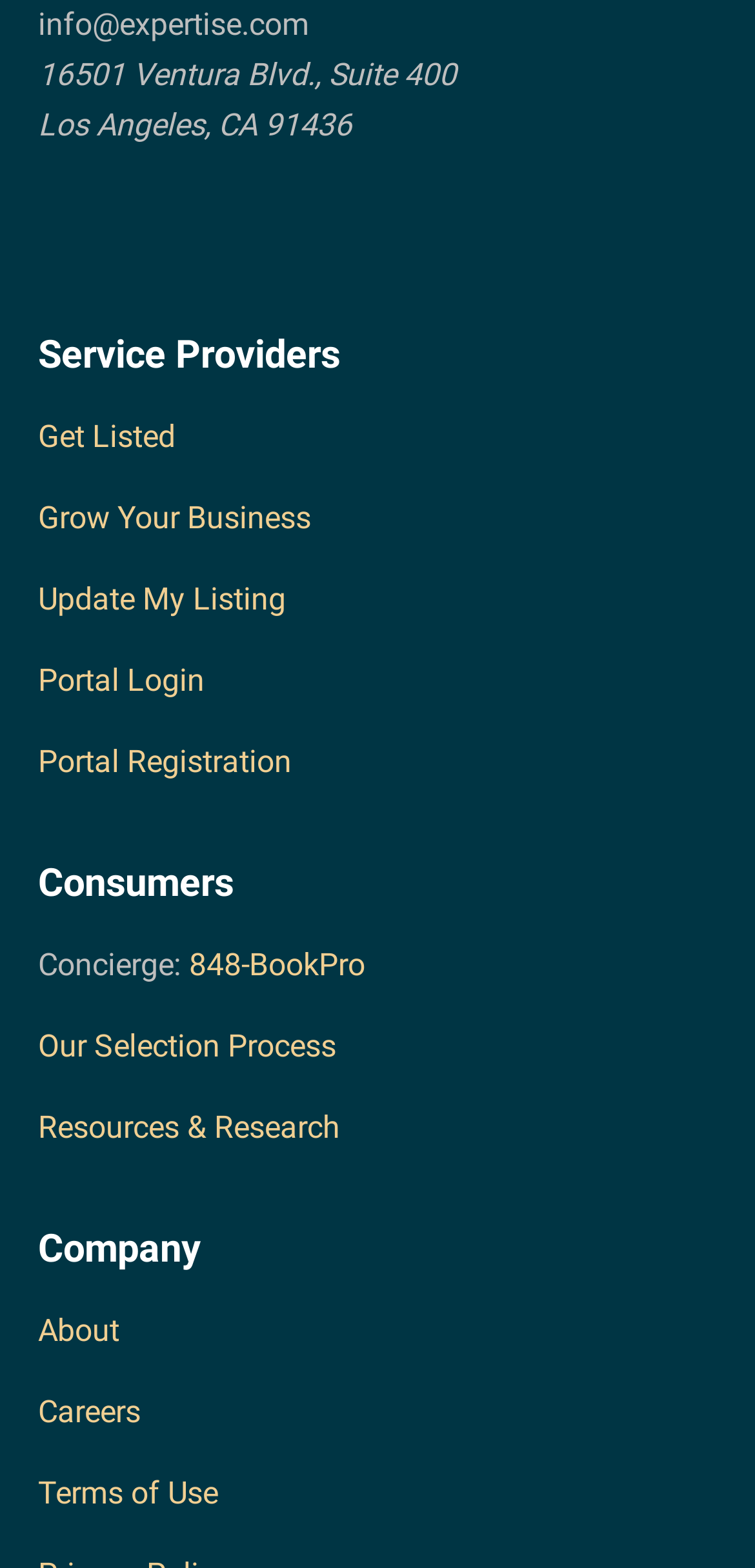Using the given element description, provide the bounding box coordinates (top-left x, top-left y, bottom-right x, bottom-right y) for the corresponding UI element in the screenshot: alt="twitter"

[0.194, 0.116, 0.296, 0.165]